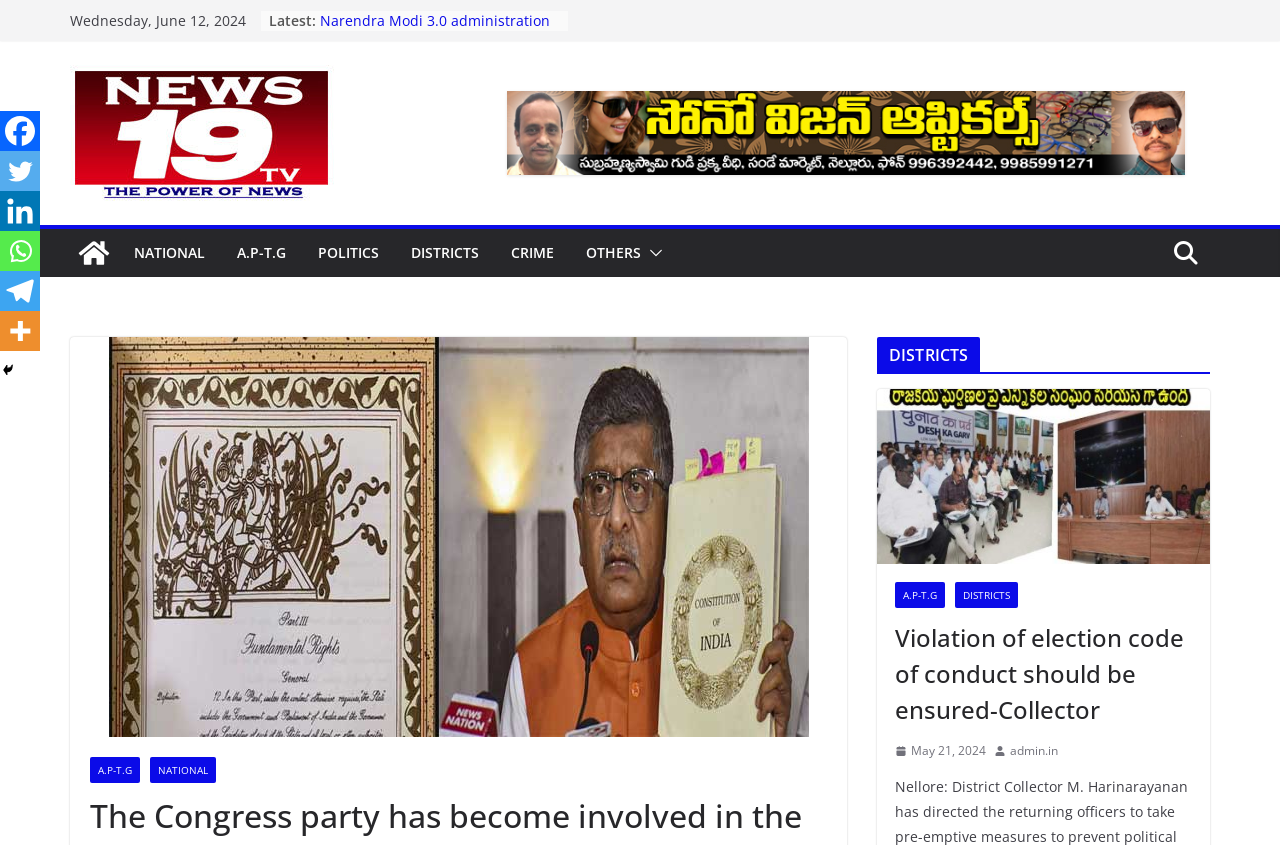Please mark the bounding box coordinates of the area that should be clicked to carry out the instruction: "Go to the 'POLITICS' section".

[0.248, 0.283, 0.296, 0.316]